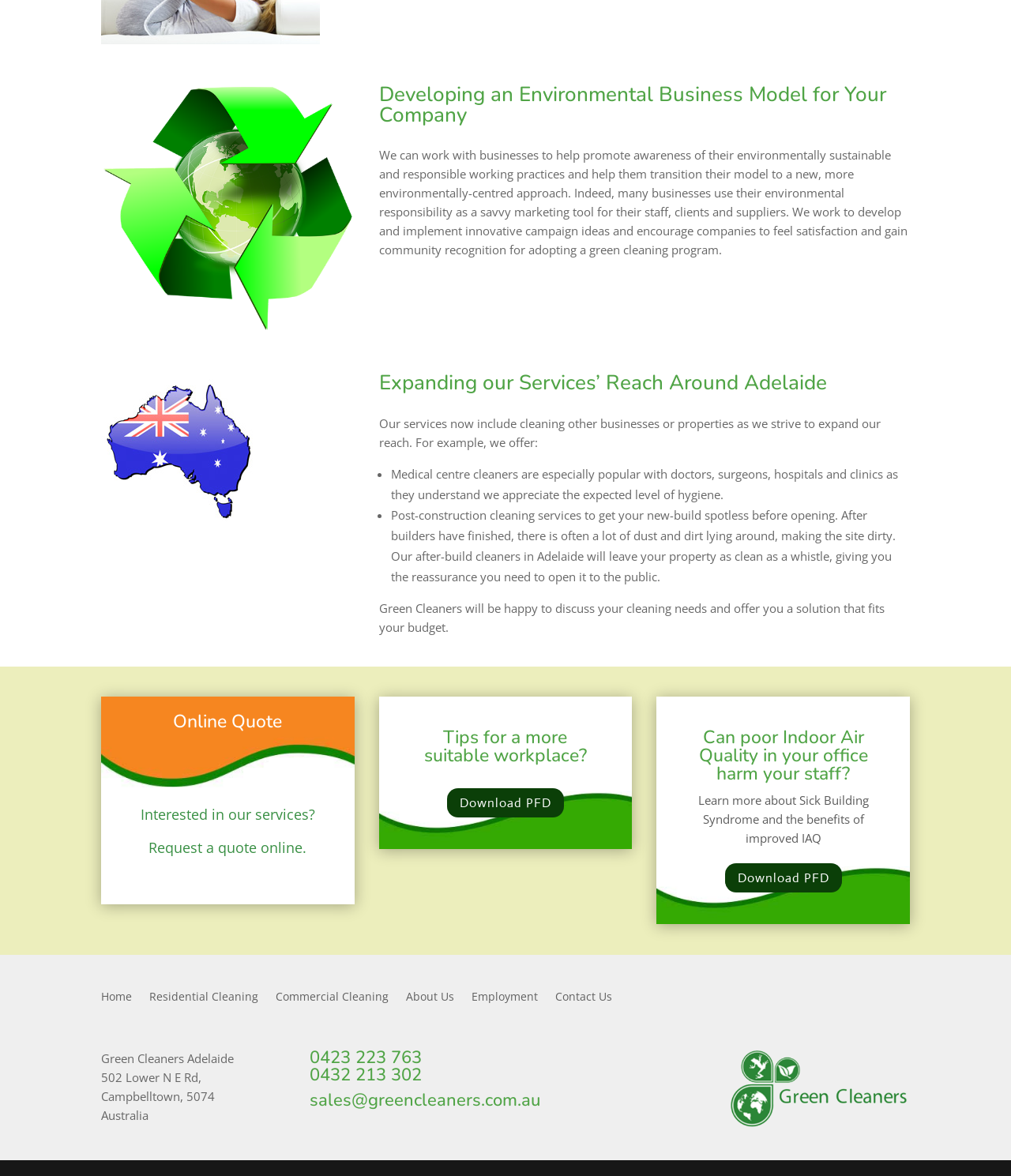Based on the description "Employment", find the bounding box of the specified UI element.

[0.466, 0.843, 0.532, 0.858]